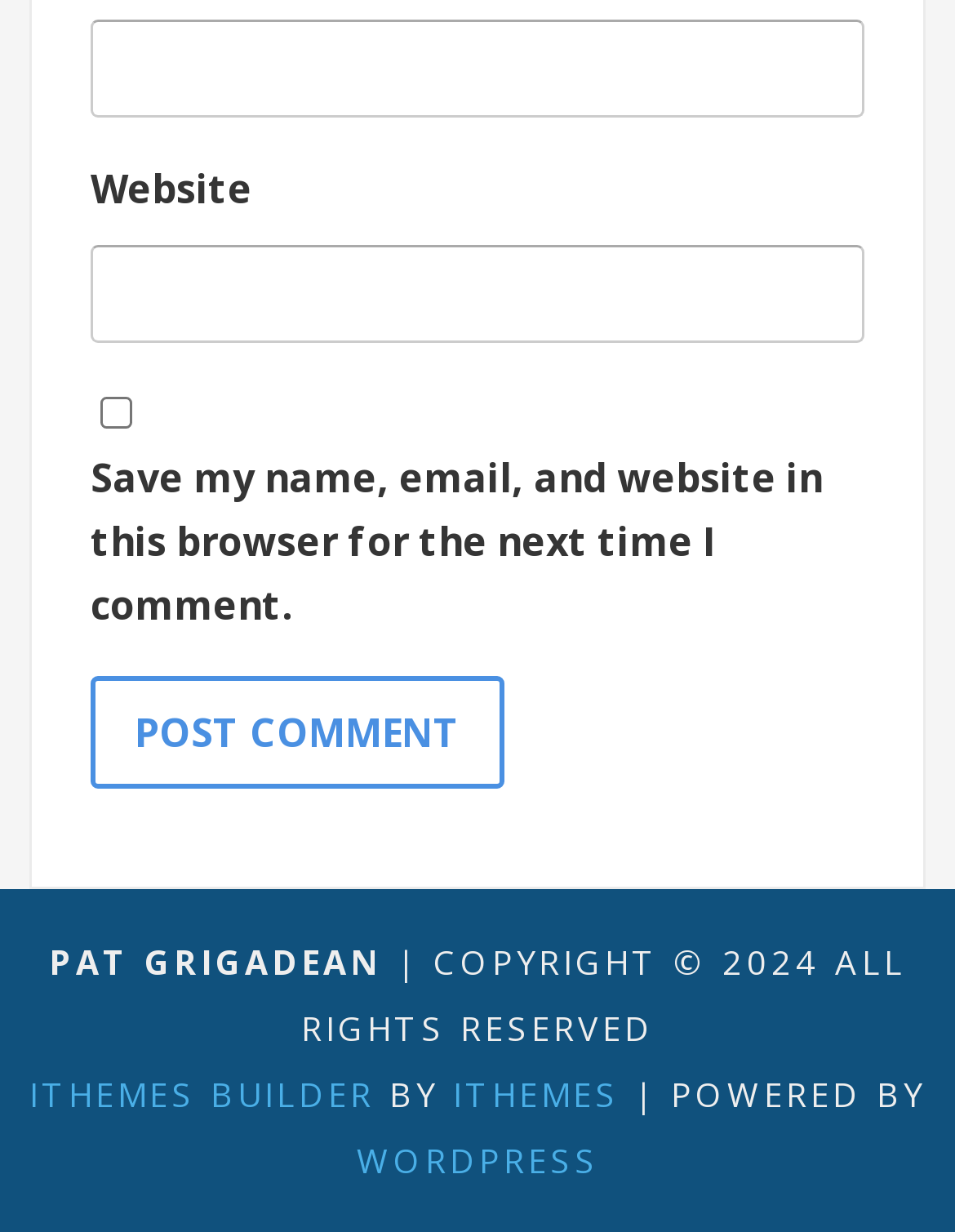Please look at the image and answer the question with a detailed explanation: What platform is powering the website?

The 'link' element with OCR text 'WORDPRESS' is likely to be the platform powering the website, as it is displayed at the bottom of the page with a 'POWERED BY' label.